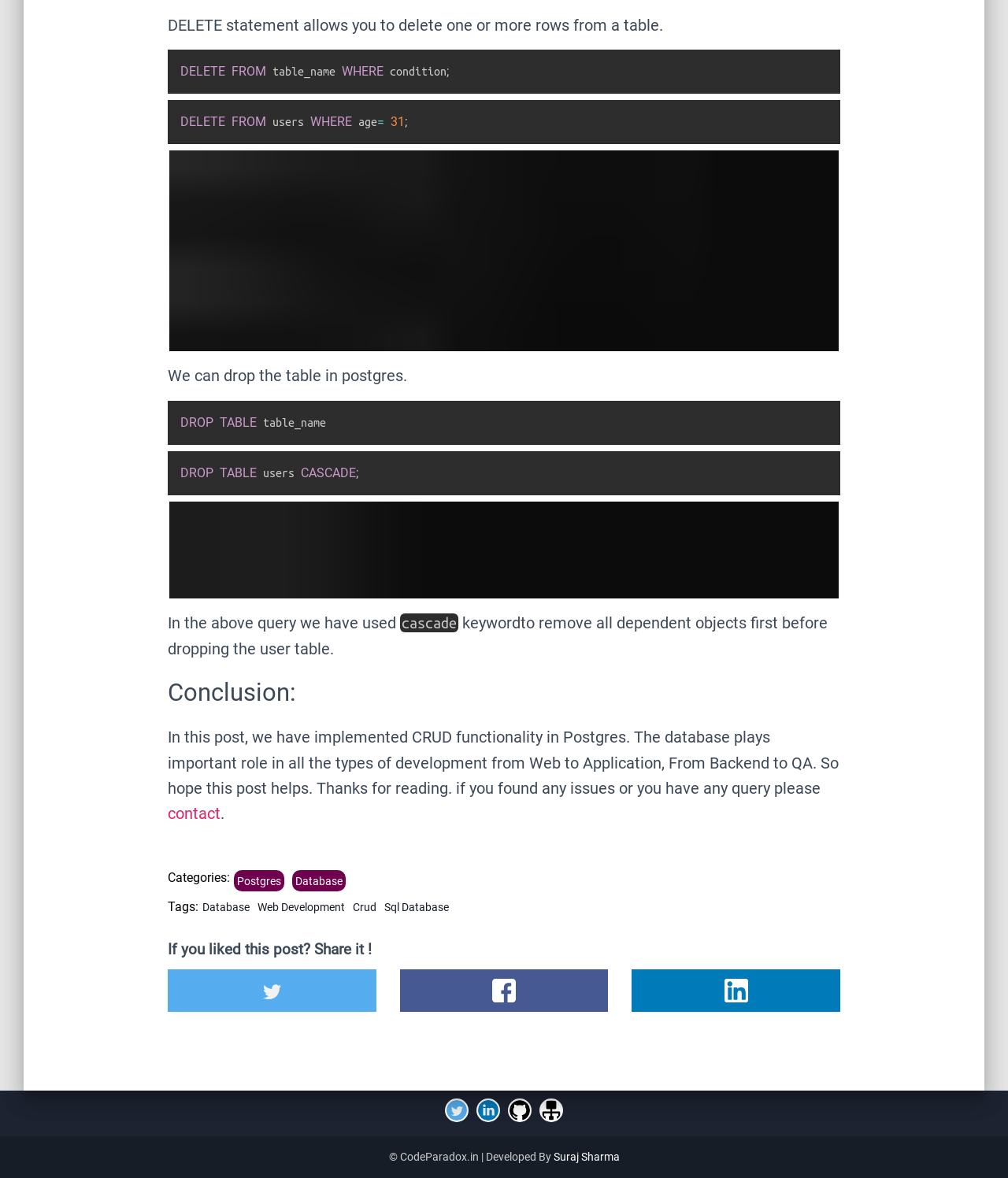Show the bounding box coordinates for the element that needs to be clicked to execute the following instruction: "Click on the 'Postgres' category link". Provide the coordinates in the form of four float numbers between 0 and 1, i.e., [left, top, right, bottom].

[0.235, 0.742, 0.279, 0.753]